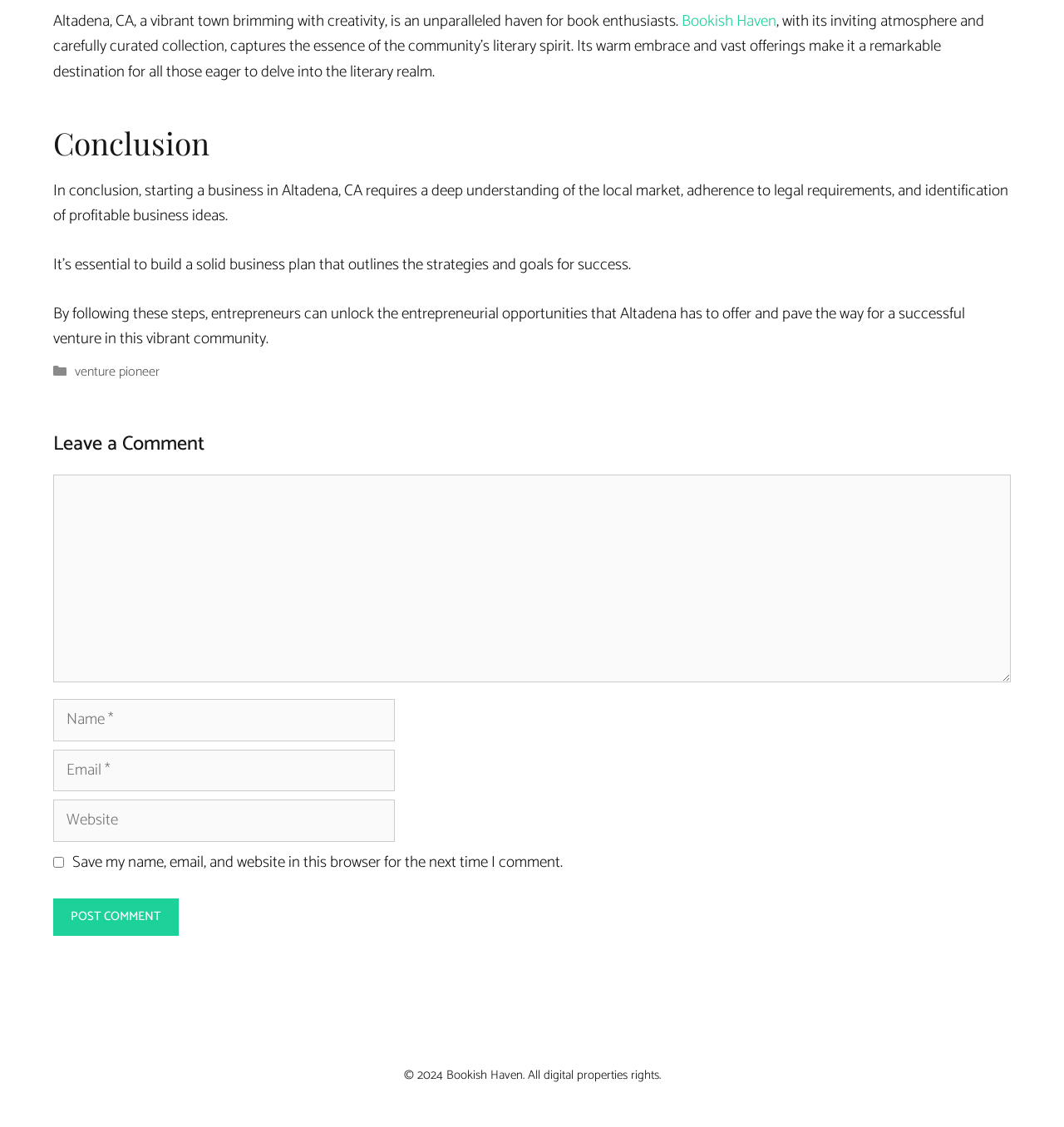Please specify the bounding box coordinates of the clickable region necessary for completing the following instruction: "Click on the 'venture pioneer' link". The coordinates must consist of four float numbers between 0 and 1, i.e., [left, top, right, bottom].

[0.07, 0.32, 0.15, 0.34]